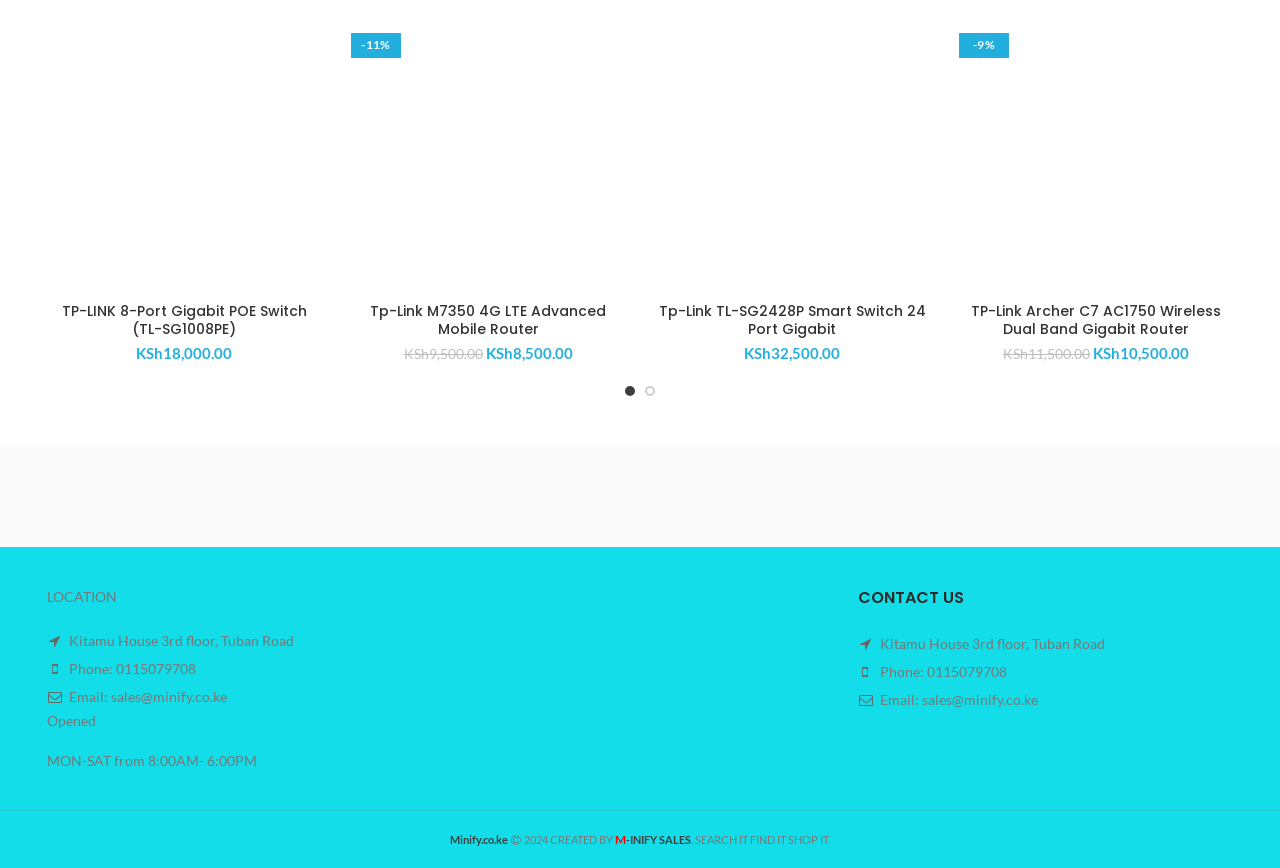What is the phone number of the store?
Using the image, elaborate on the answer with as much detail as possible.

I found the phone number of the store by looking at the StaticText element with the text 'Phone: 0115079708' in the CONTACT US section.